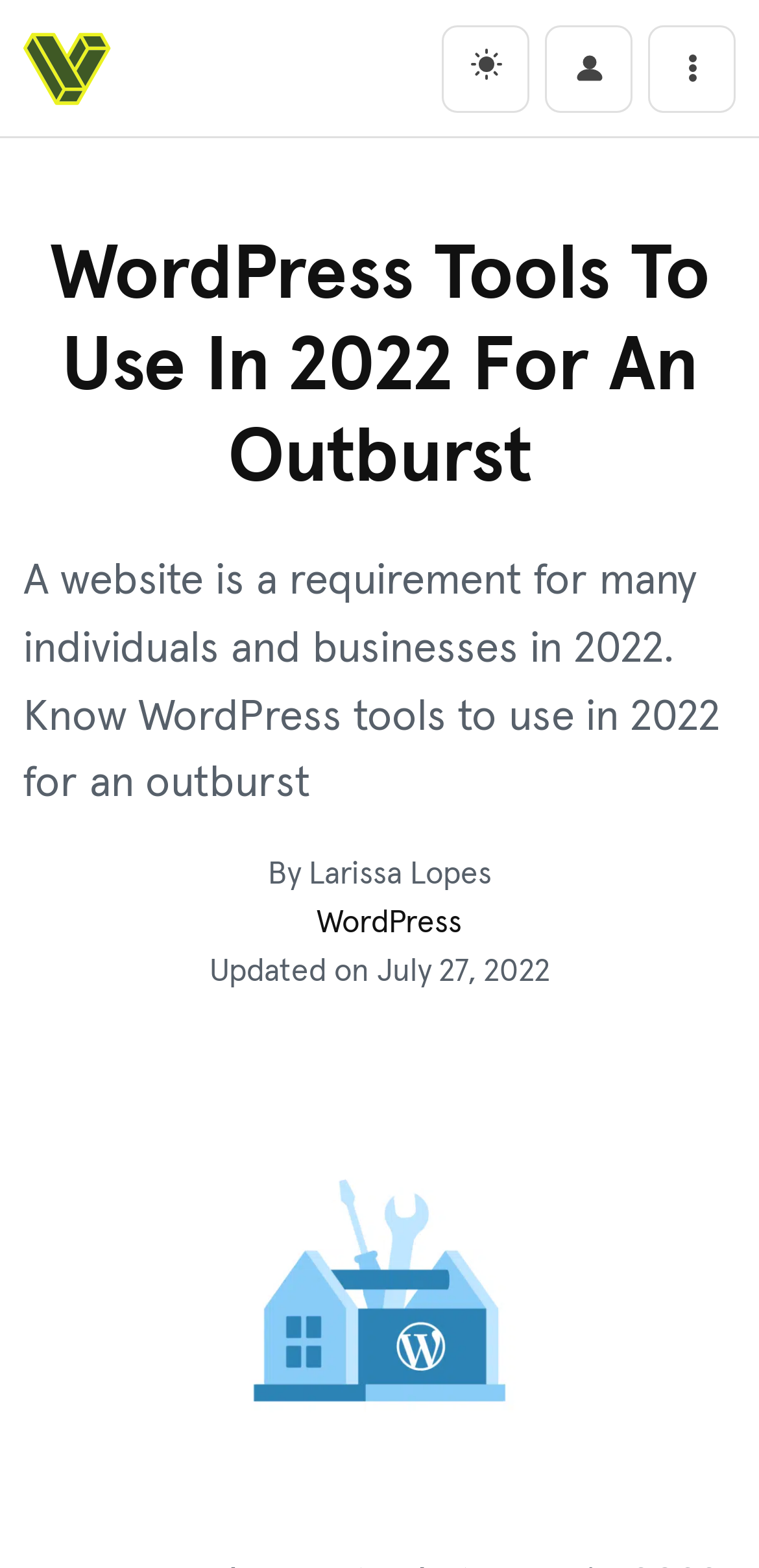Bounding box coordinates should be in the format (top-left x, top-left y, bottom-right x, bottom-right y) and all values should be floating point numbers between 0 and 1. Determine the bounding box coordinate for the UI element described as: WordPress

[0.391, 0.578, 0.609, 0.598]